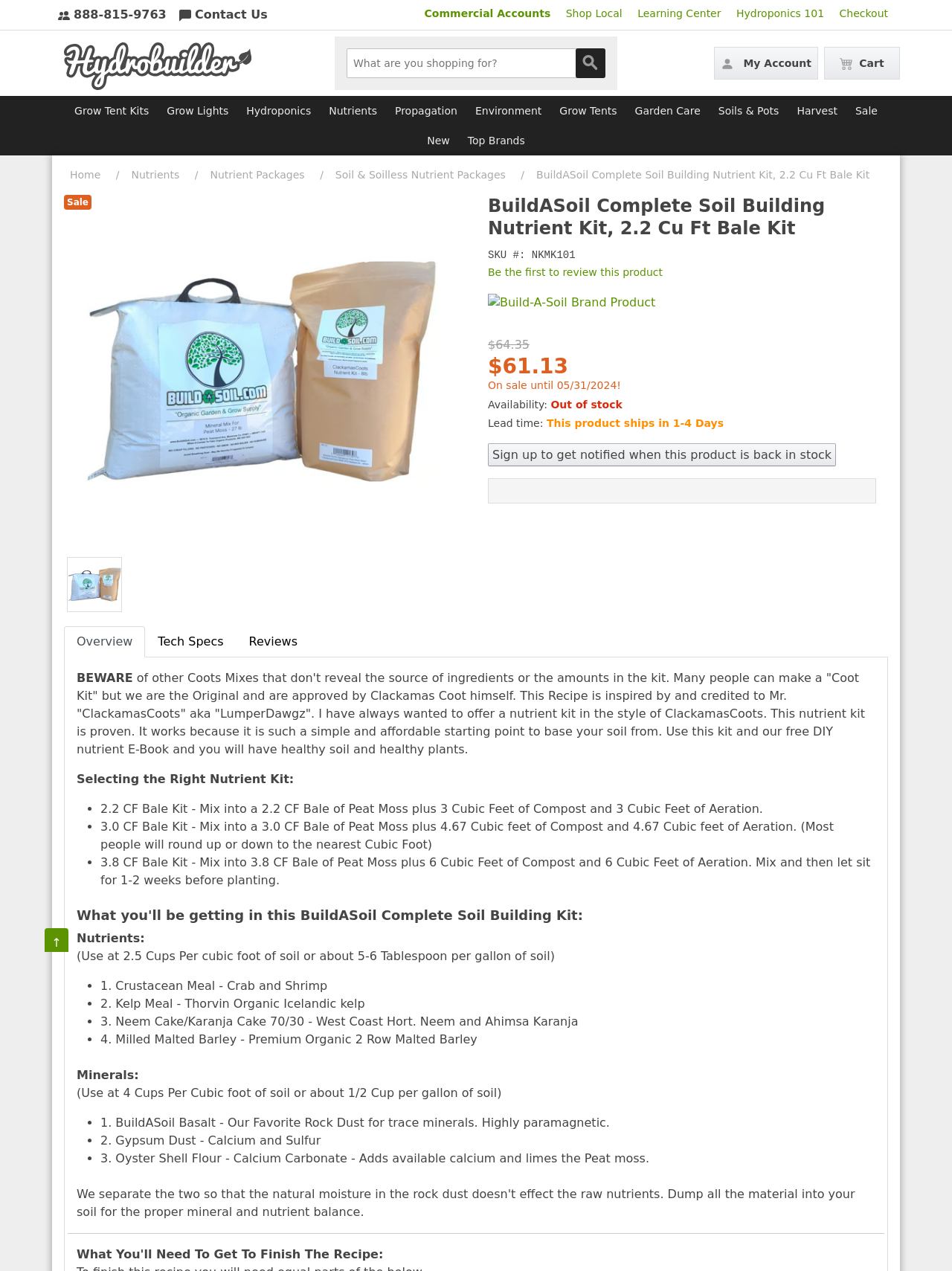Give a one-word or one-phrase response to the question: 
What is the price of the product?

$64.35